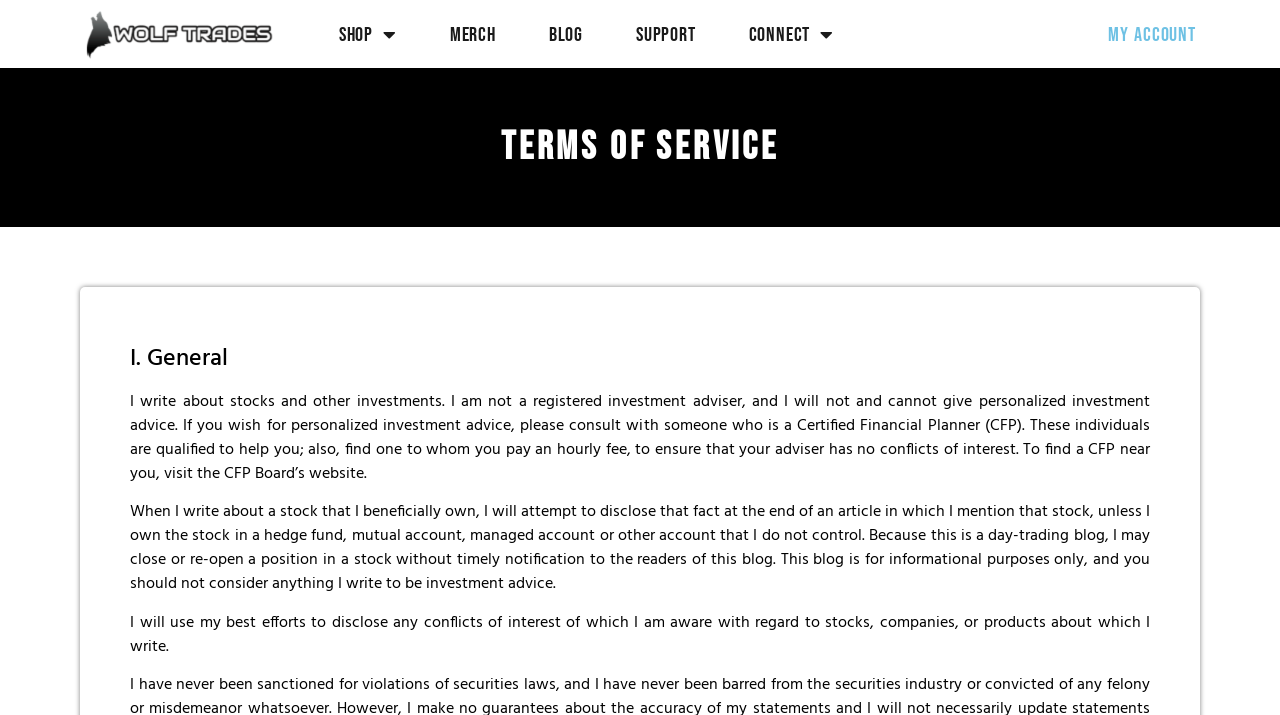Respond with a single word or phrase:
What does the author attempt to disclose?

Beneficial ownership